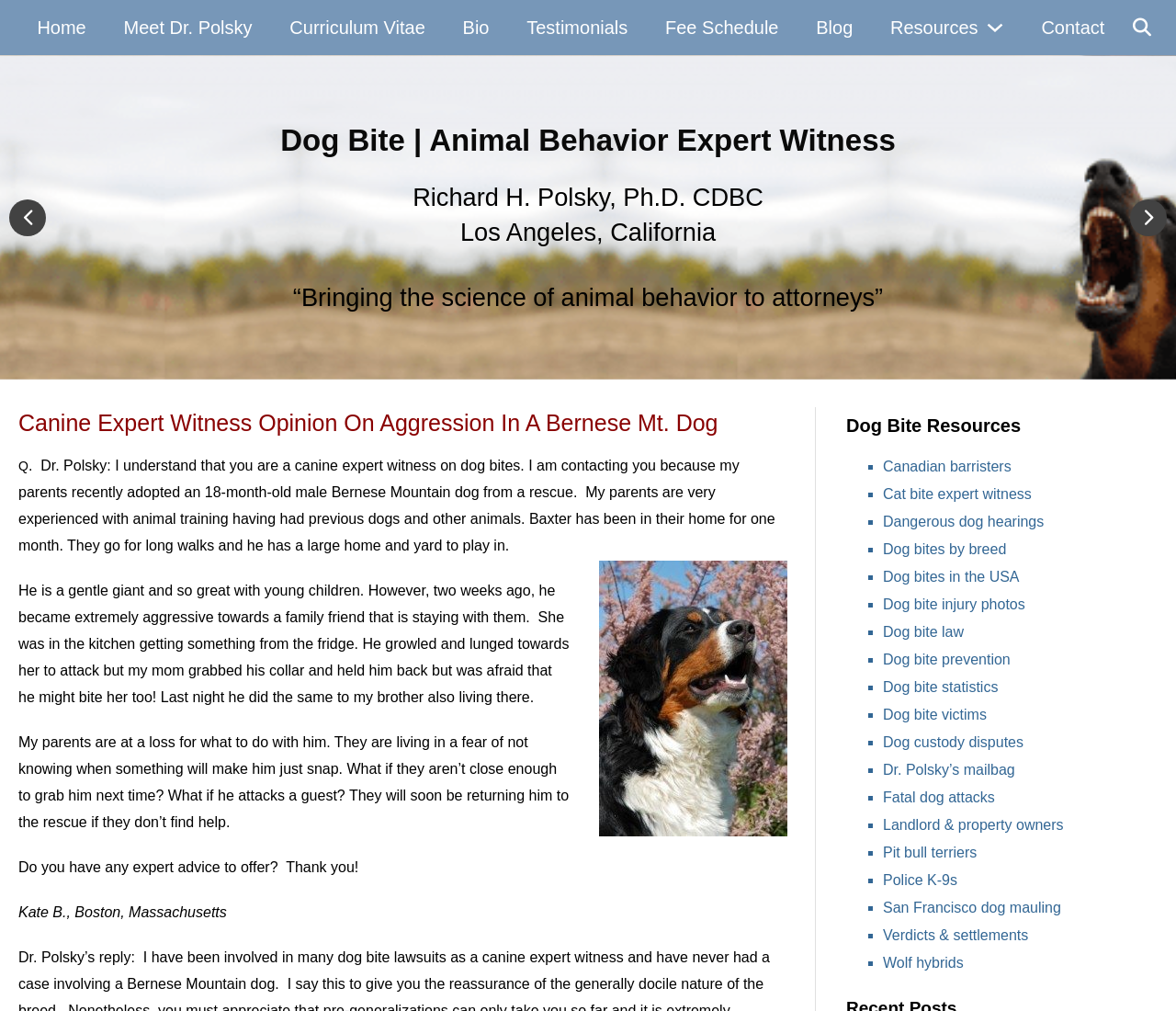Determine the bounding box coordinates for the clickable element to execute this instruction: "Click on the 'Next slide' button". Provide the coordinates as four float numbers between 0 and 1, i.e., [left, top, right, bottom].

[0.961, 0.197, 0.992, 0.233]